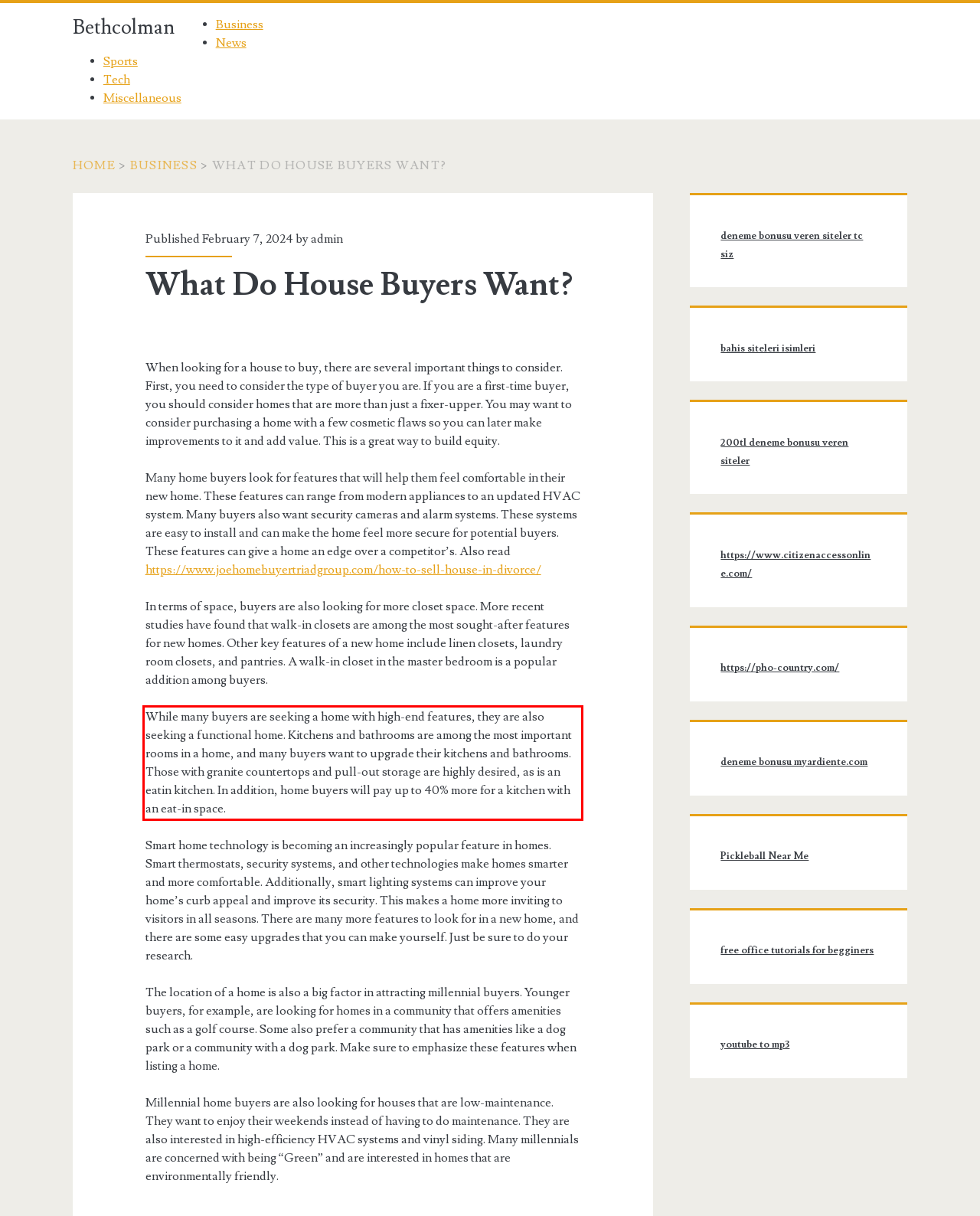The screenshot provided shows a webpage with a red bounding box. Apply OCR to the text within this red bounding box and provide the extracted content.

While many buyers are seeking a home with high-end features, they are also seeking a functional home. Kitchens and bathrooms are among the most important rooms in a home, and many buyers want to upgrade their kitchens and bathrooms. Those with granite countertops and pull-out storage are highly desired, as is an eatin kitchen. In addition, home buyers will pay up to 40% more for a kitchen with an eat-in space.